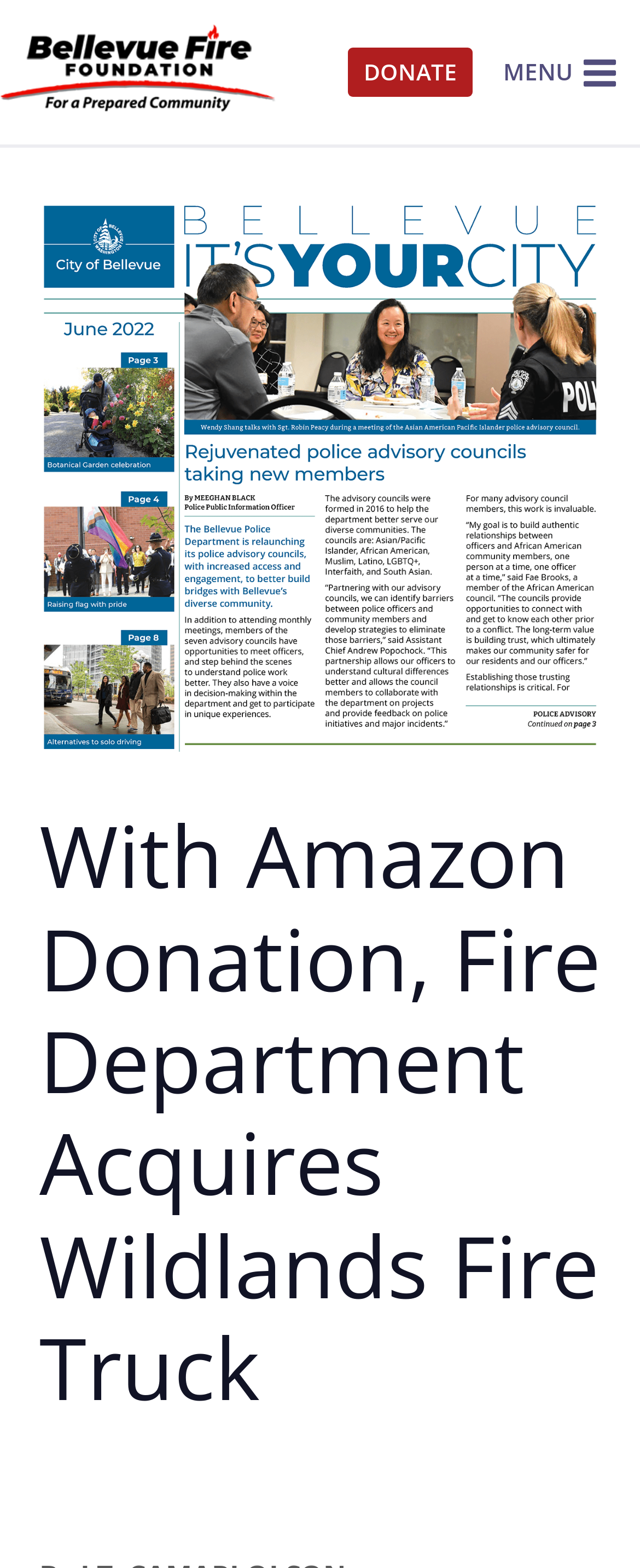Extract the bounding box coordinates for the UI element described as: "Make an Appointment".

None